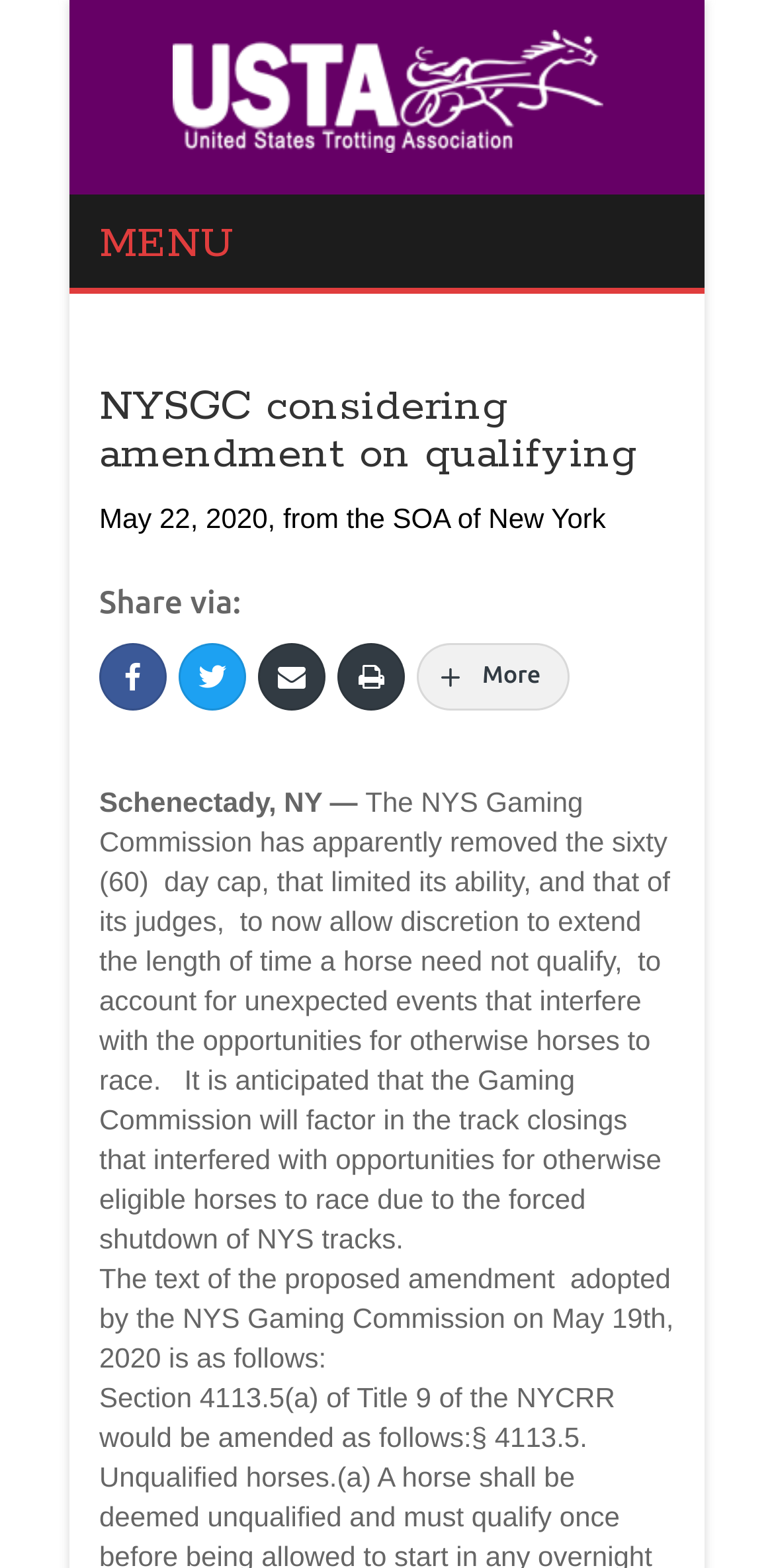Determine the bounding box for the UI element described here: "alt="U.S. Trotting News Logo"".

[0.222, 0.051, 0.778, 0.071]